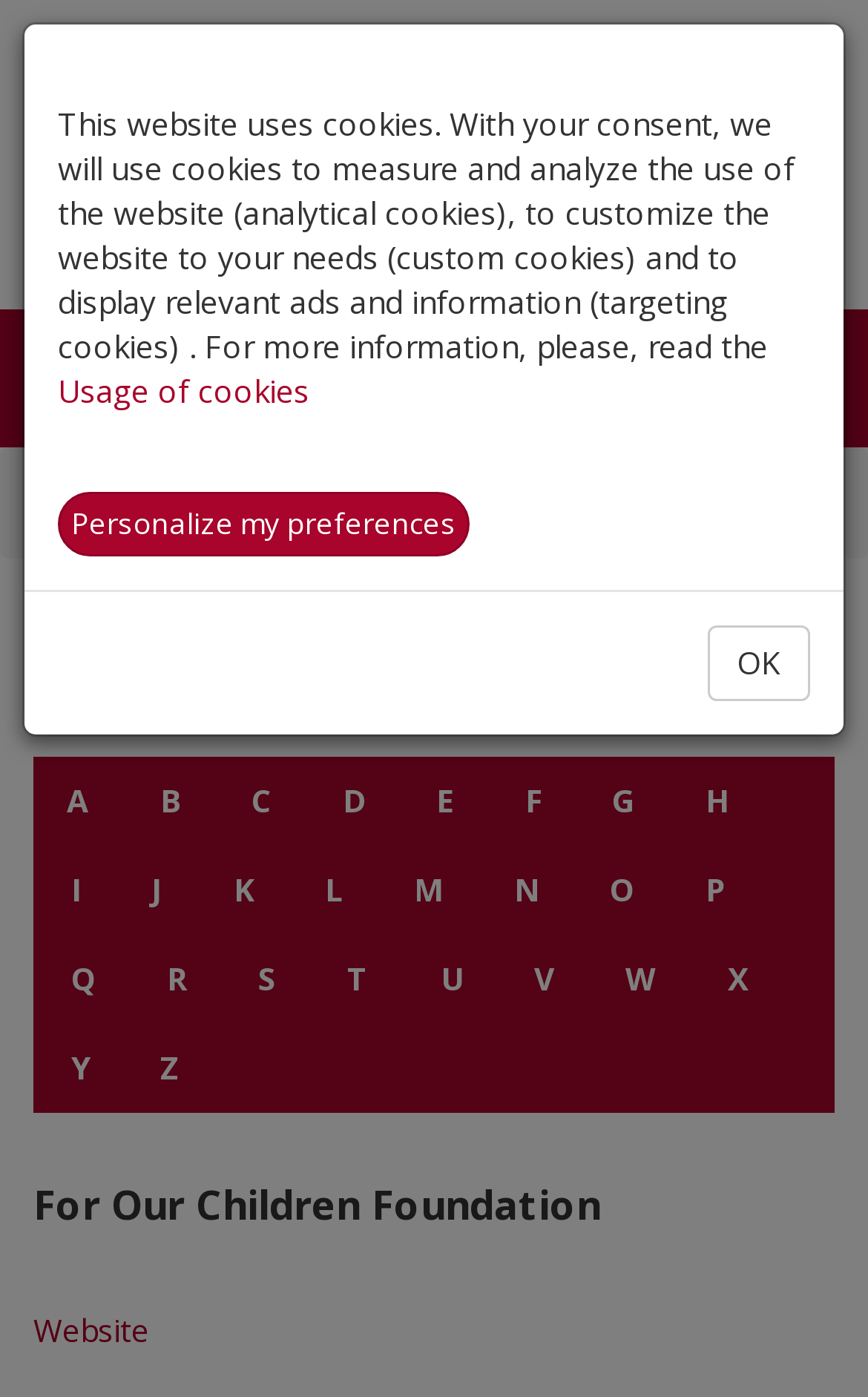What is the name of the foundation?
Based on the image, please offer an in-depth response to the question.

I found the answer by looking at the top of the webpage, where it says 'For Our Children Foundation - Membership directory - BBLF - Bulgarian Business Leaders Forum'. The 'For Our Children Foundation' is the name of the foundation.